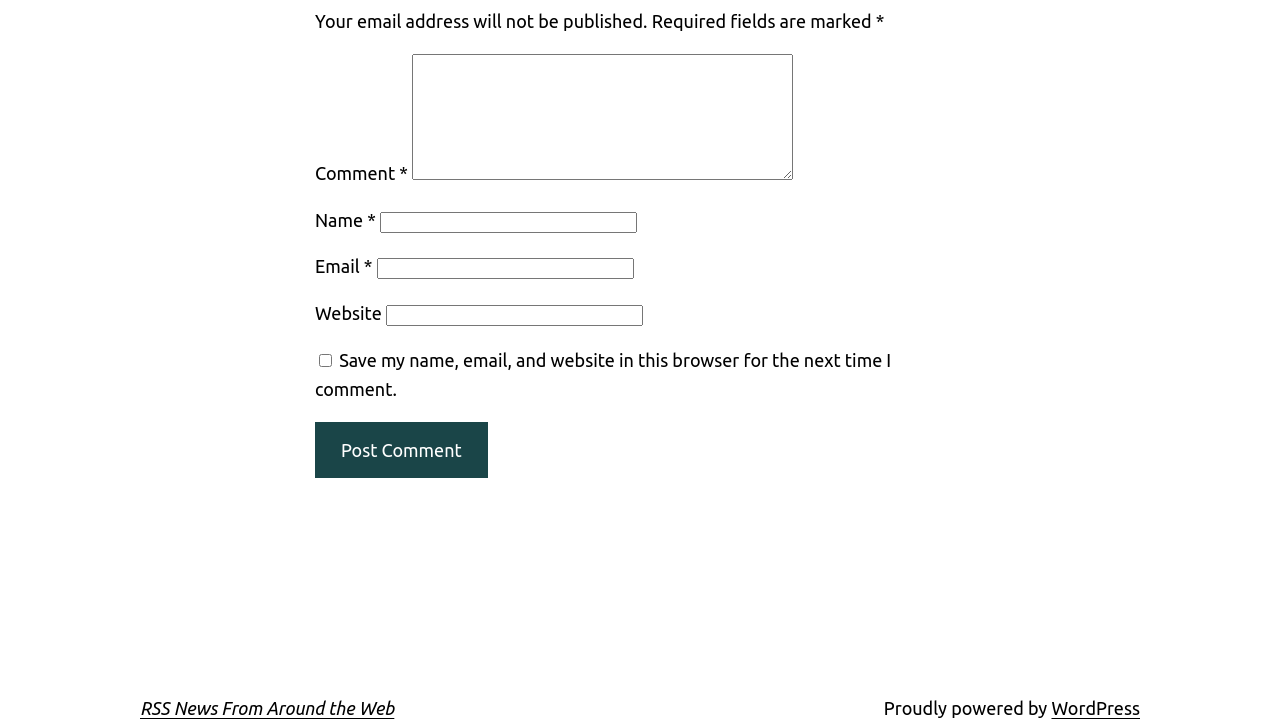Provide the bounding box coordinates of the HTML element described by the text: "WordPress".

[0.821, 0.962, 0.891, 0.99]